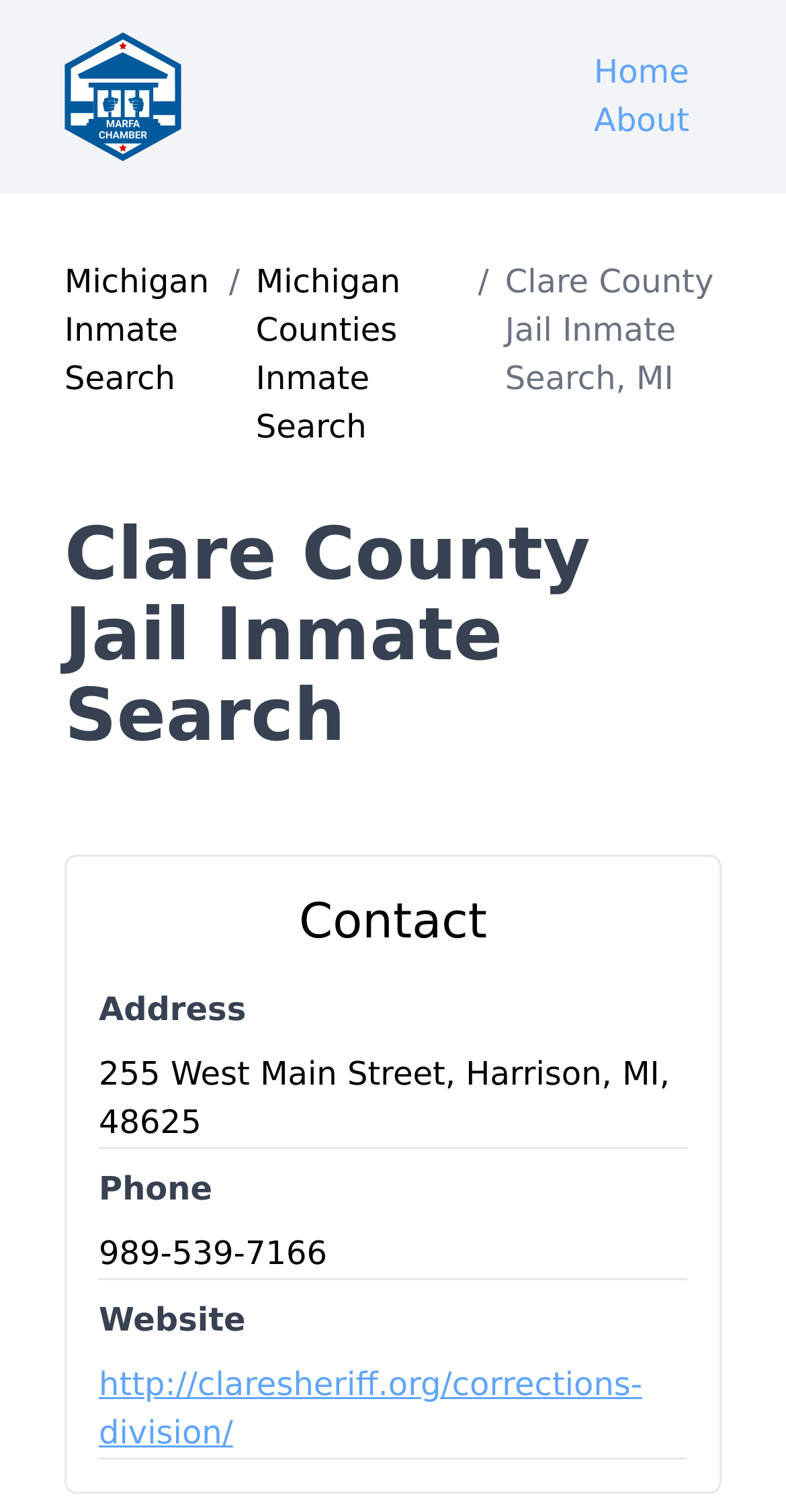Provide the bounding box coordinates of the HTML element described as: "Michigan Inmate Search". The bounding box coordinates should be four float numbers between 0 and 1, i.e., [left, top, right, bottom].

[0.082, 0.171, 0.271, 0.299]